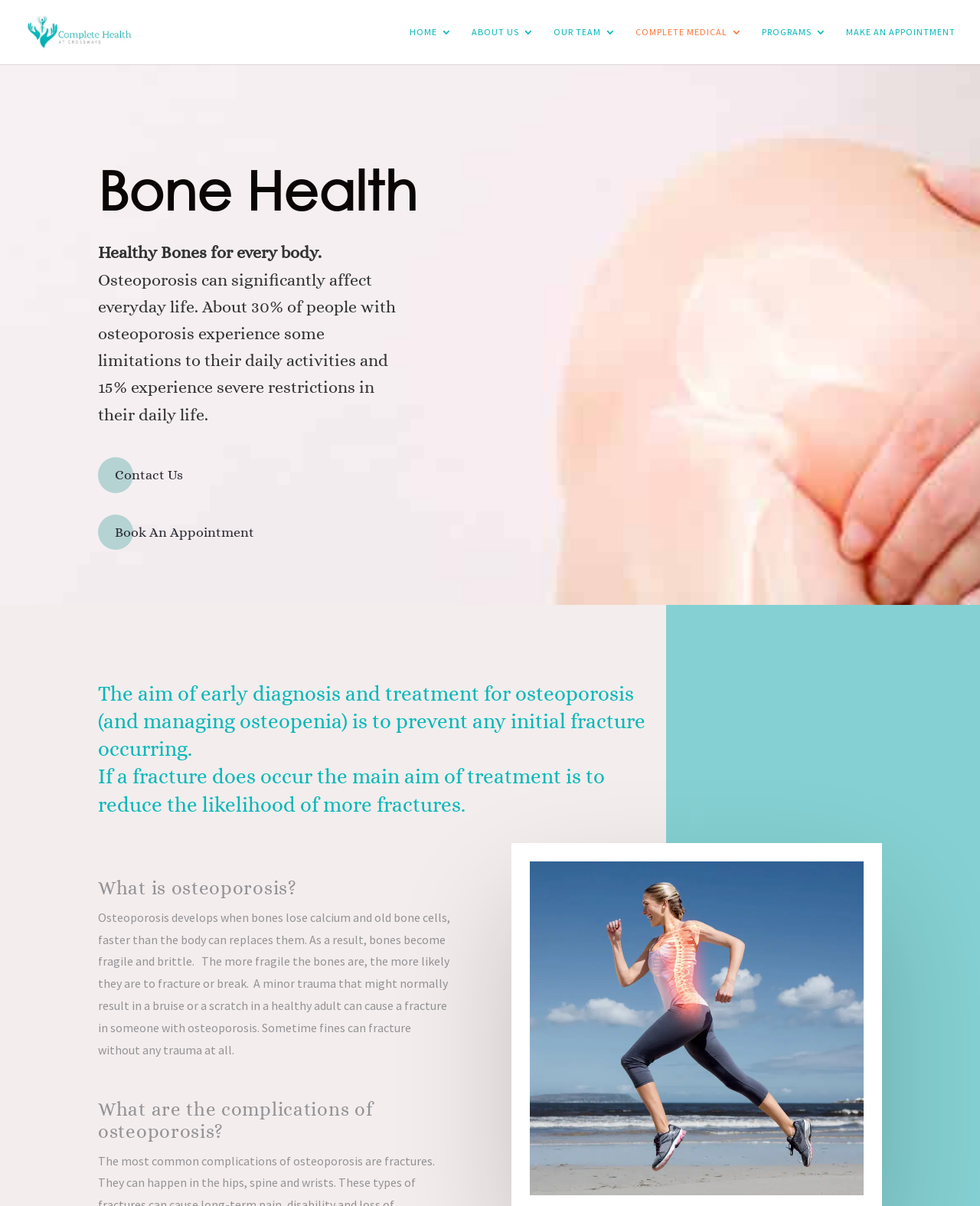Determine the main heading of the webpage and generate its text.

What is osteoporosis?